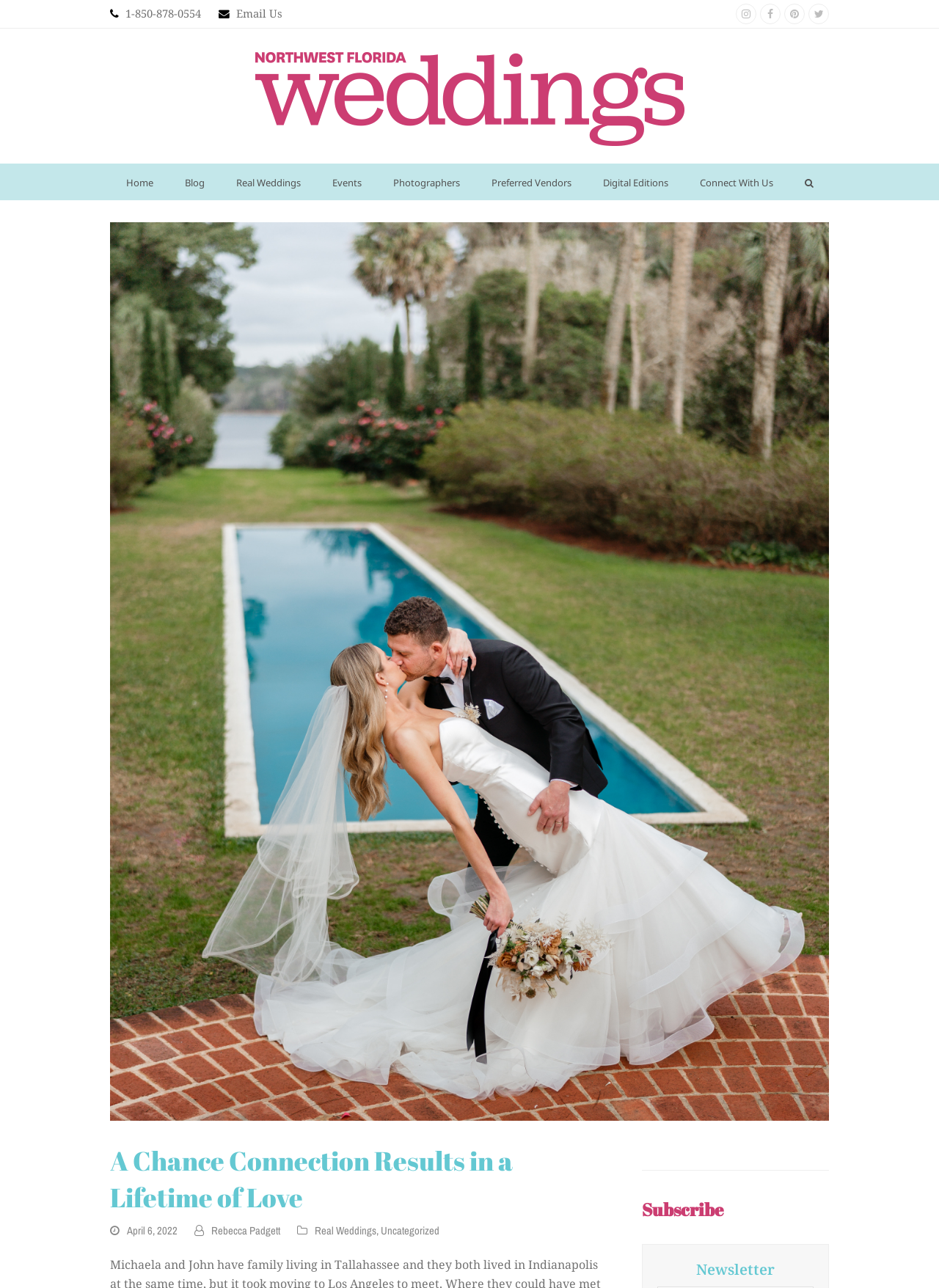Please determine the bounding box coordinates of the element's region to click for the following instruction: "Go to Home".

[0.117, 0.127, 0.18, 0.155]